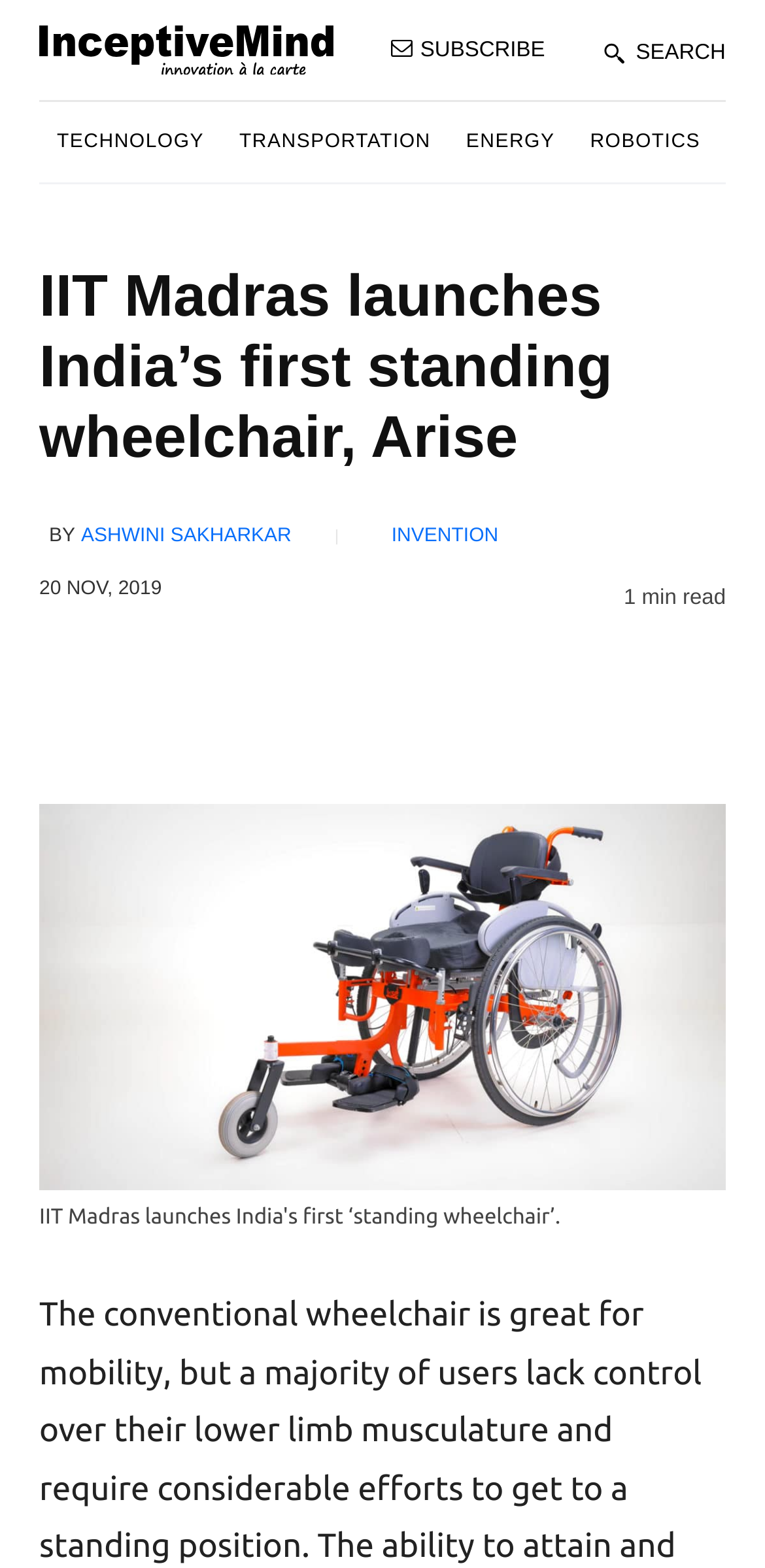Who is the author of the article?
Utilize the image to construct a detailed and well-explained answer.

The author's name is mentioned next to the 'BY' label, which is located below the heading and above the time stamp.